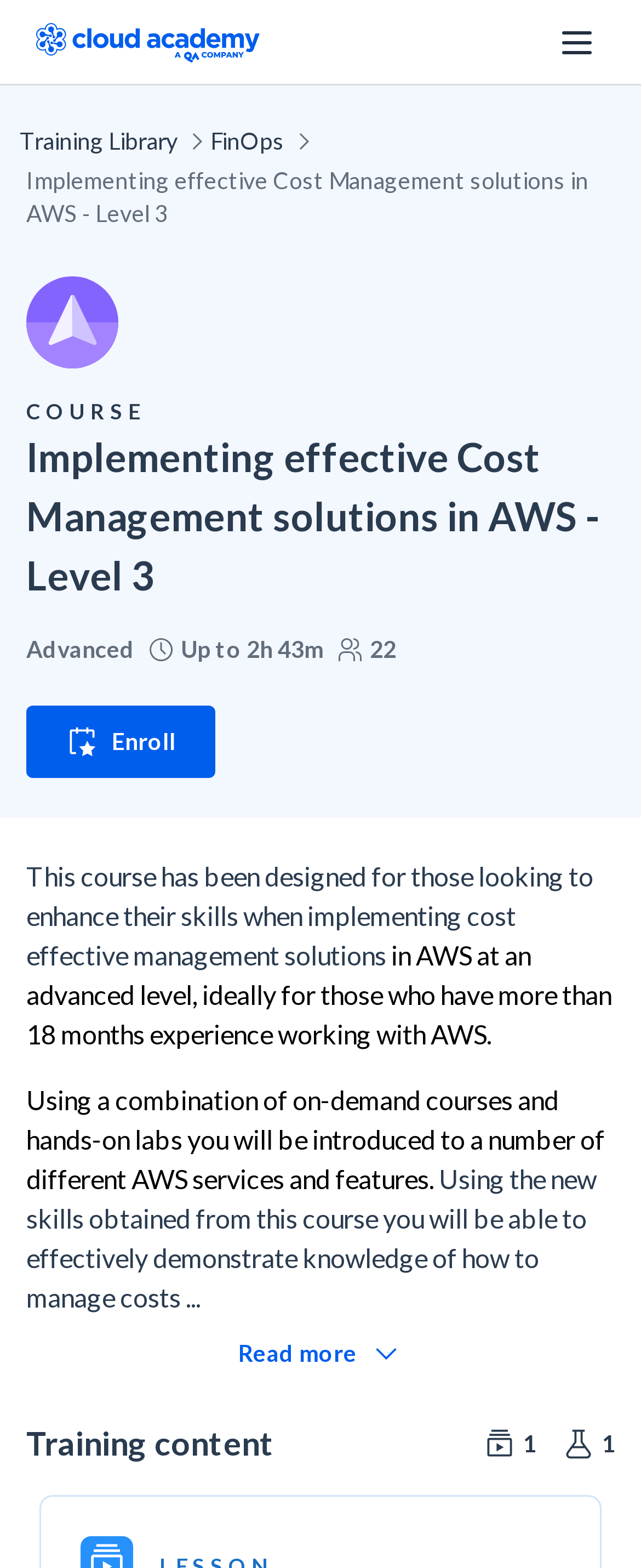Find the bounding box coordinates for the element described here: "Enroll".

[0.041, 0.45, 0.336, 0.496]